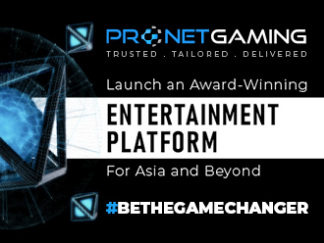What is the tagline of Pronet Gaming?
Using the image as a reference, deliver a detailed and thorough answer to the question.

The banner highlights the trustworthiness of Pronet Gaming with the tagline 'Trusted. Tailored. Delivered.', which suggests that the platform is reliable, customizable, and efficient.